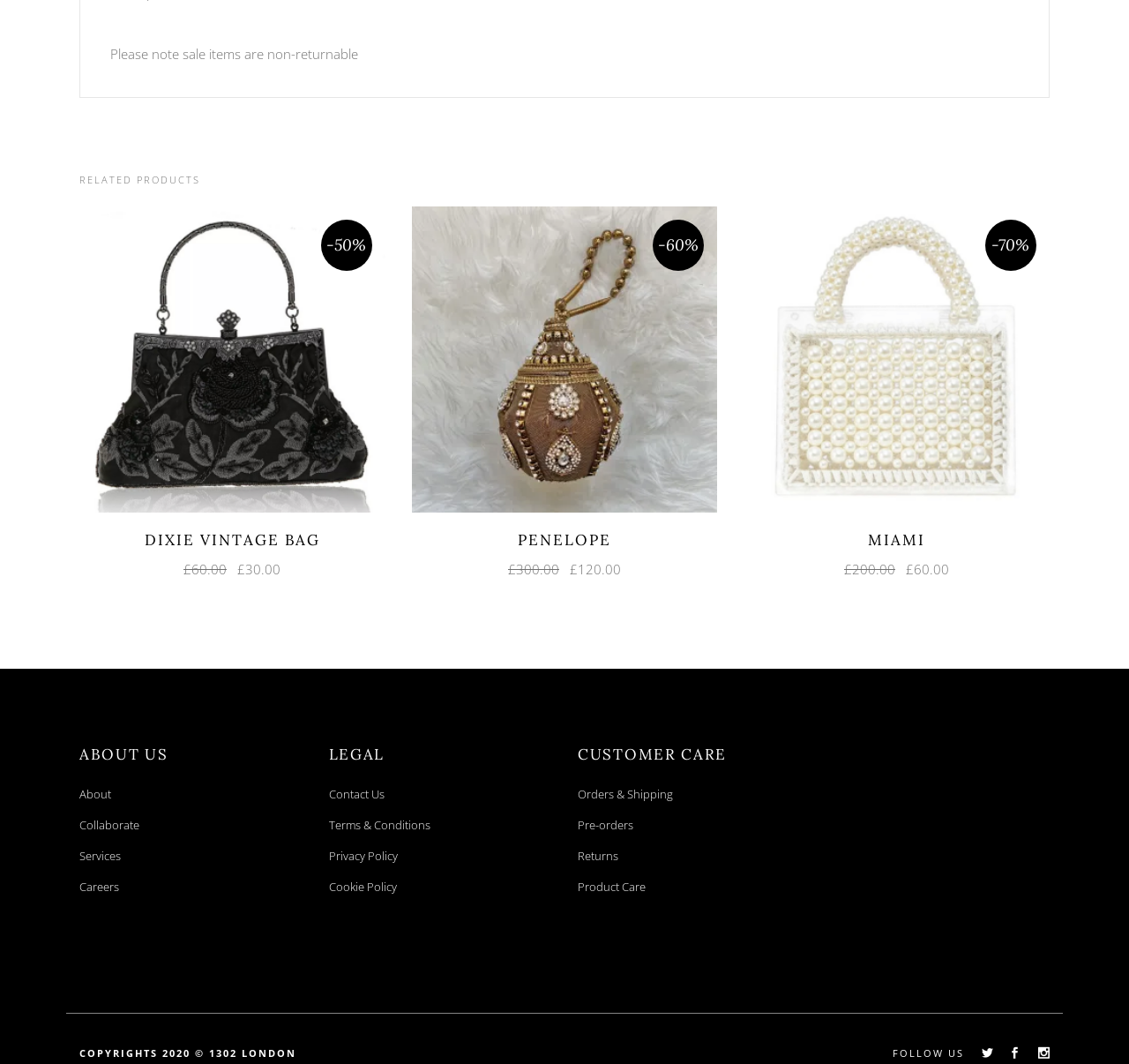Based on the provided description, "Our Experts", find the bounding box of the corresponding UI element in the screenshot.

None